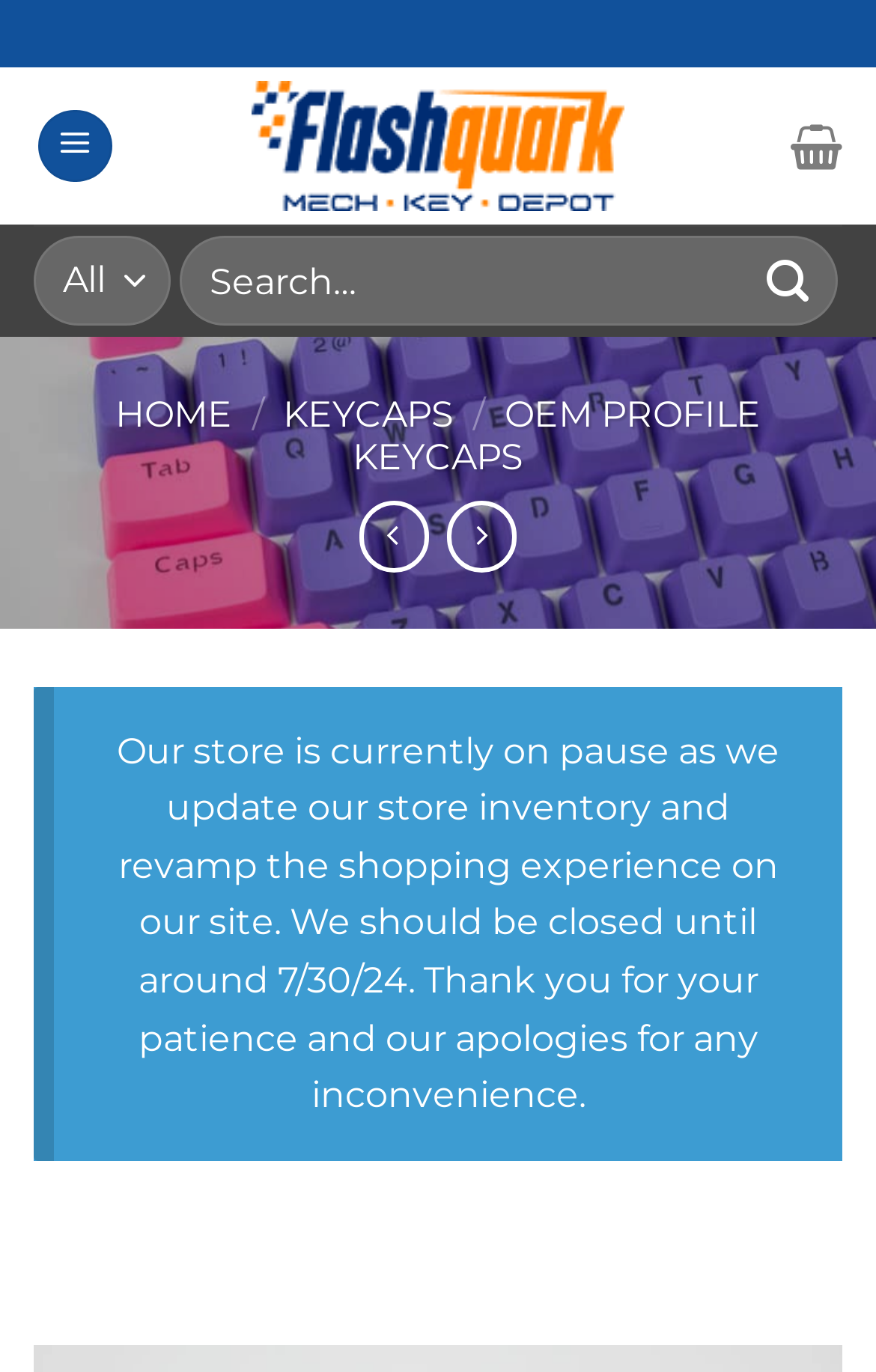Give an extensive and precise description of the webpage.

The webpage is an e-commerce store, specifically a mechanical keyboard store, with a focus on keycaps. At the top left, there is a logo of the store, "Flashquark Mechanical Keyboard Store", which is also a link. Next to the logo, there is a menu link. On the top right, there is a search bar with a combobox, a search box, and a submit button.

Below the search bar, there is a navigation menu with links to "HOME" and "KEYCAPS". The "KEYCAPS" link is further divided into a sub-link "OEM PROFILE KEYCAPS", which is the current page. There are also two icon links, '\uf104' and '\uf105', next to the "OEM PROFILE KEYCAPS" link.

The main content of the page is a notice announcing that the store is currently on pause for updates and will reopen around 7/30/24. The notice is displayed in a large block of text.

The page is promoting a specific product, "OEM Pink on Purple PBT Translucent Keycaps 104 key set", which is a set of 104 keycaps made of PBT plastic material with translucent legends that allow in-switch LEDs to shine through. The product is showcased with a pink and purple colorway.